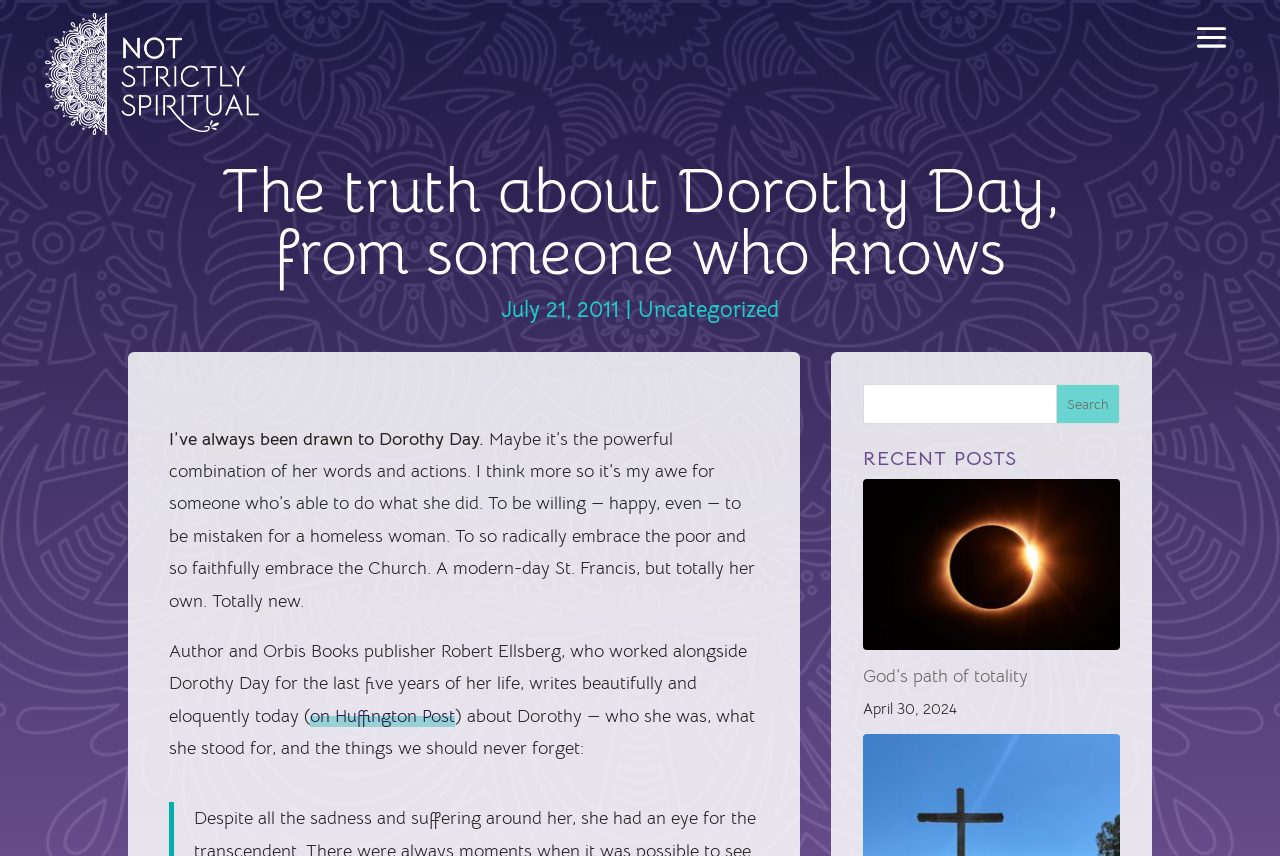What is the name of the publisher mentioned in the article?
Look at the screenshot and give a one-word or phrase answer.

Orbis Books